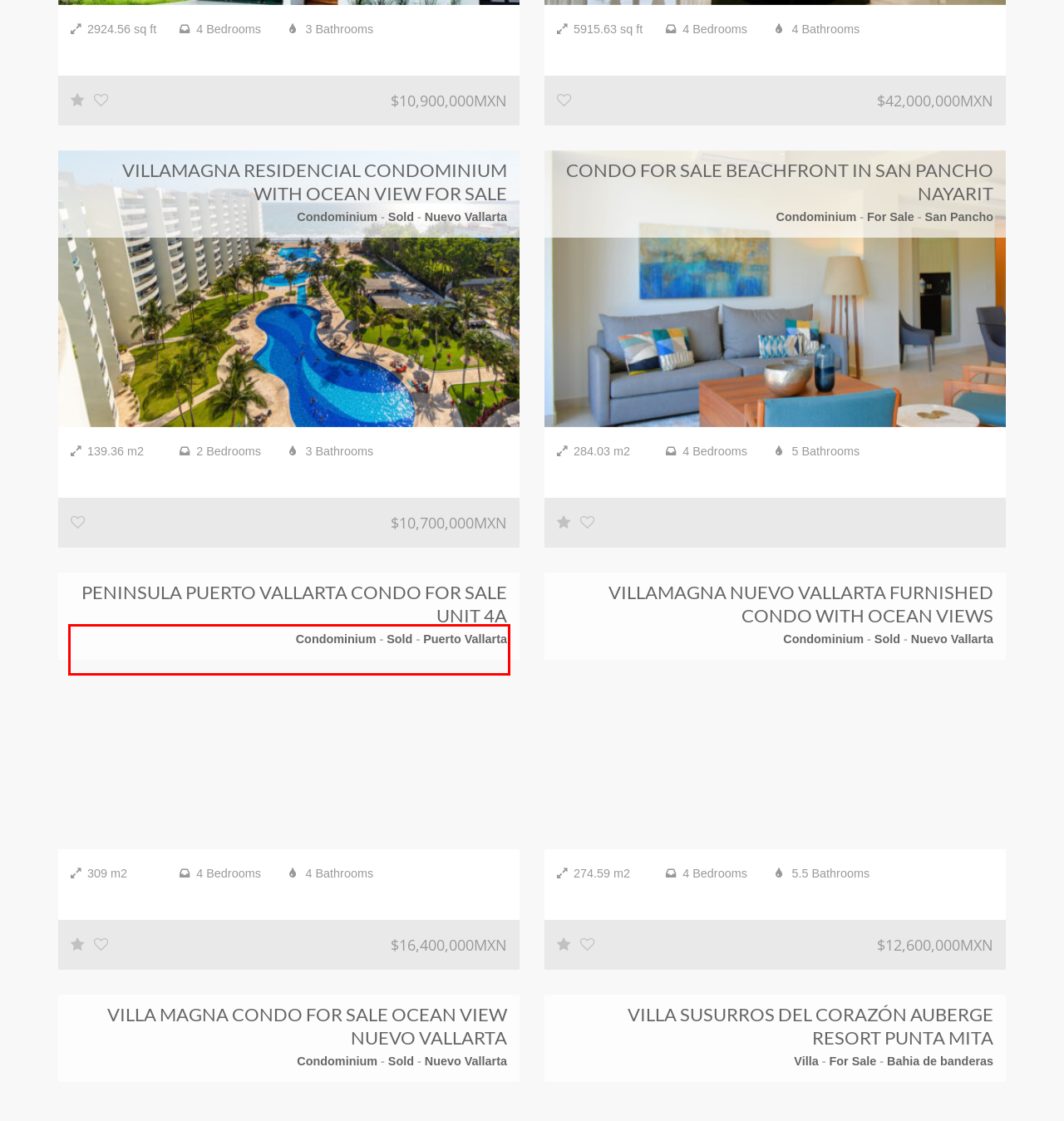You are presented with a webpage screenshot featuring a red bounding box. Perform OCR on the text inside the red bounding box and extract the content.

Beautiful 4 bedrooms with four barhrooms, condo located on the fourth level of tower 3 of the Vallarta Península Development. ..